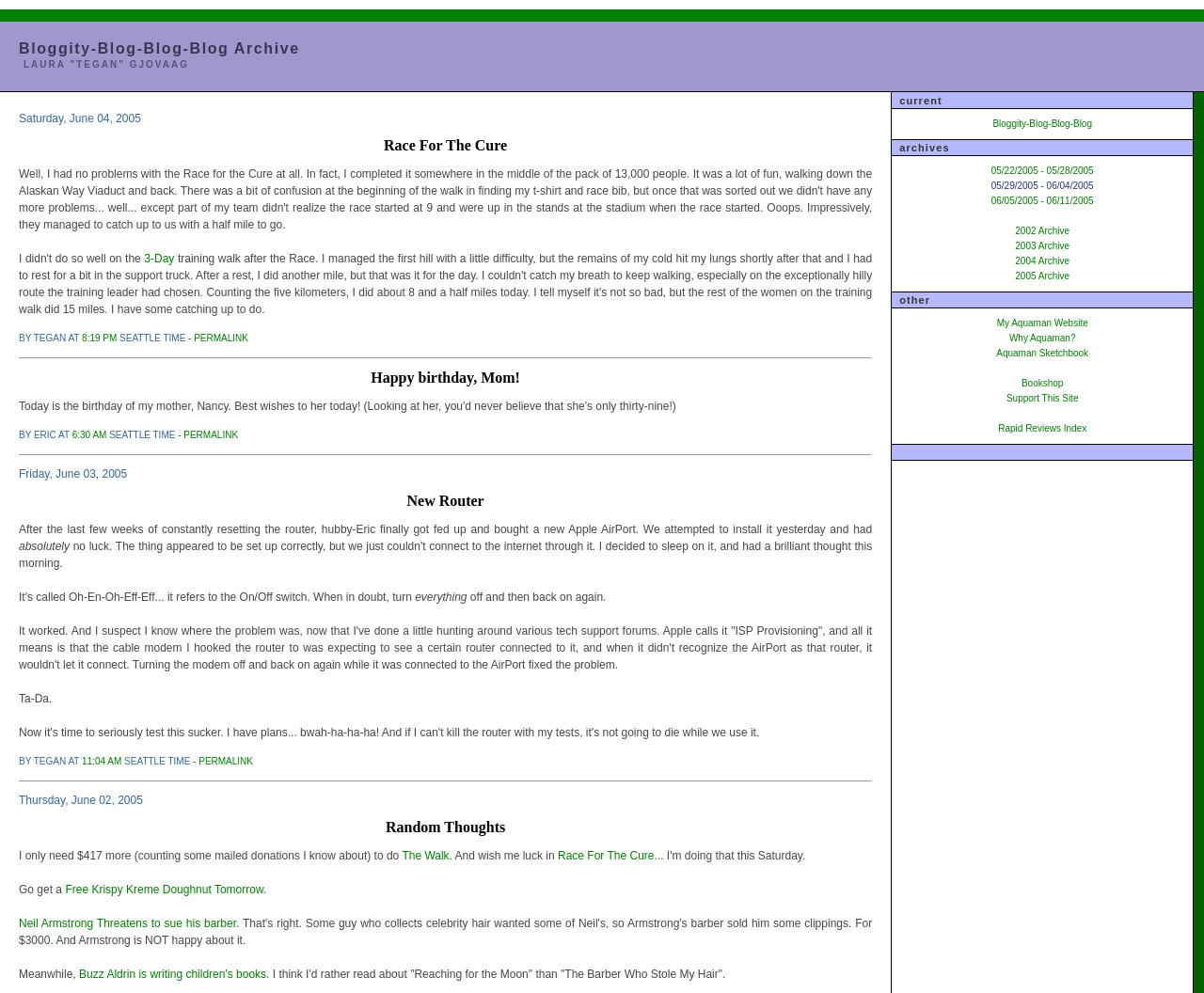What is the date of the first post?
Provide a well-explained and detailed answer to the question.

I looked at the static text elements and found the first date mentioned, which is 'Friday, June 03, 2005', likely to be the date of the first post.